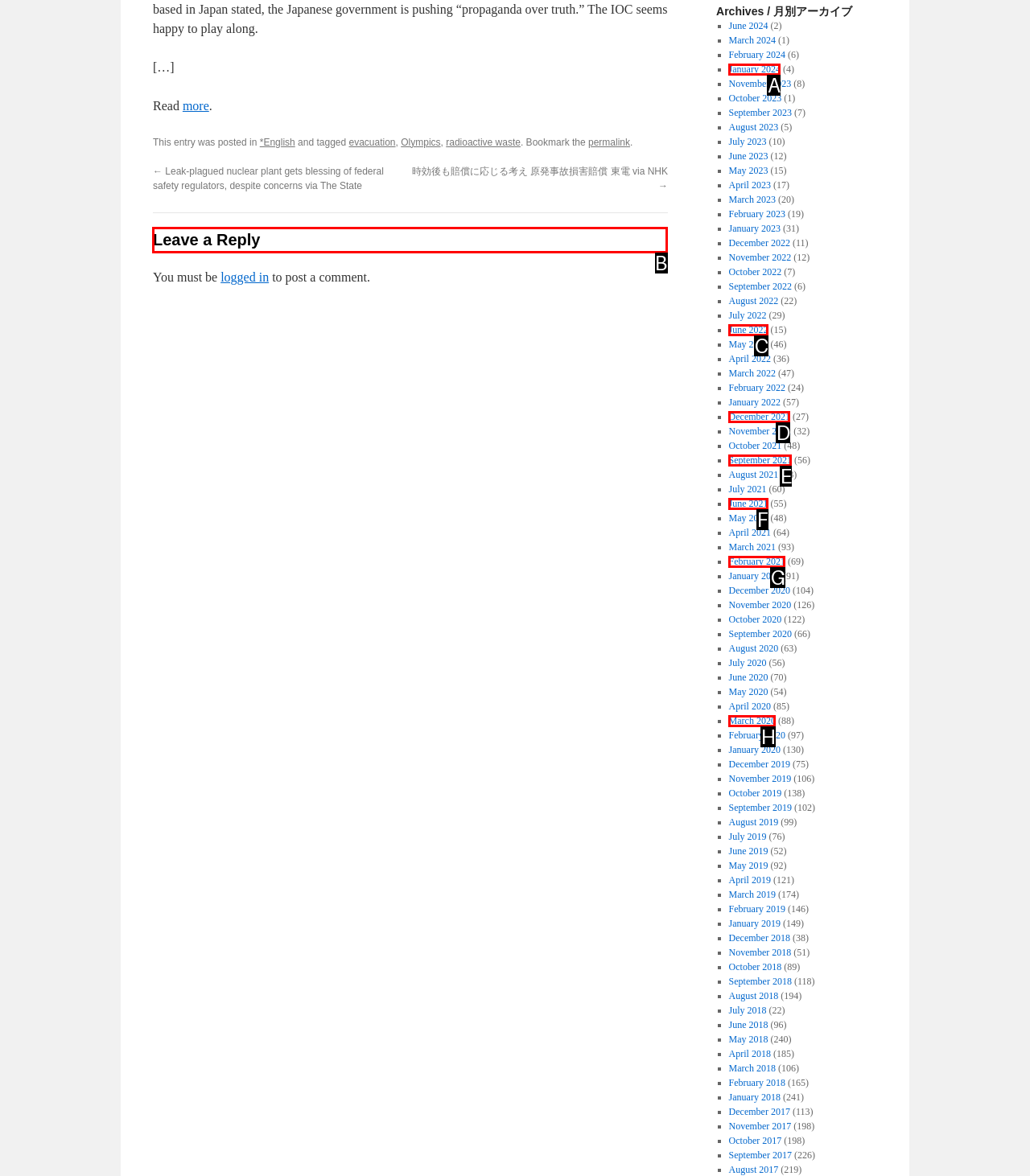Which option should you click on to fulfill this task: Leave a reply? Answer with the letter of the correct choice.

B